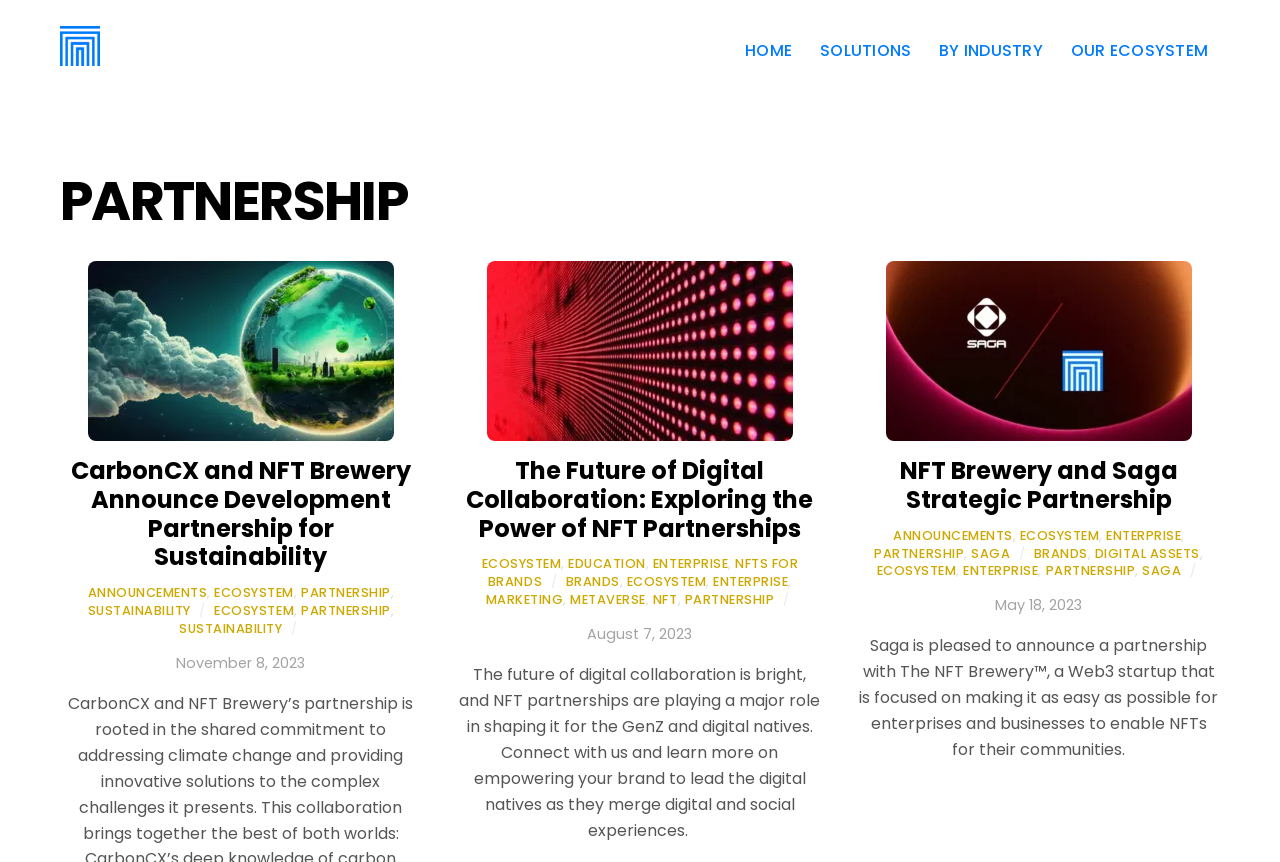Identify the bounding box coordinates of the area that should be clicked in order to complete the given instruction: "Explore the future of digital collaboration". The bounding box coordinates should be four float numbers between 0 and 1, i.e., [left, top, right, bottom].

[0.364, 0.527, 0.636, 0.632]